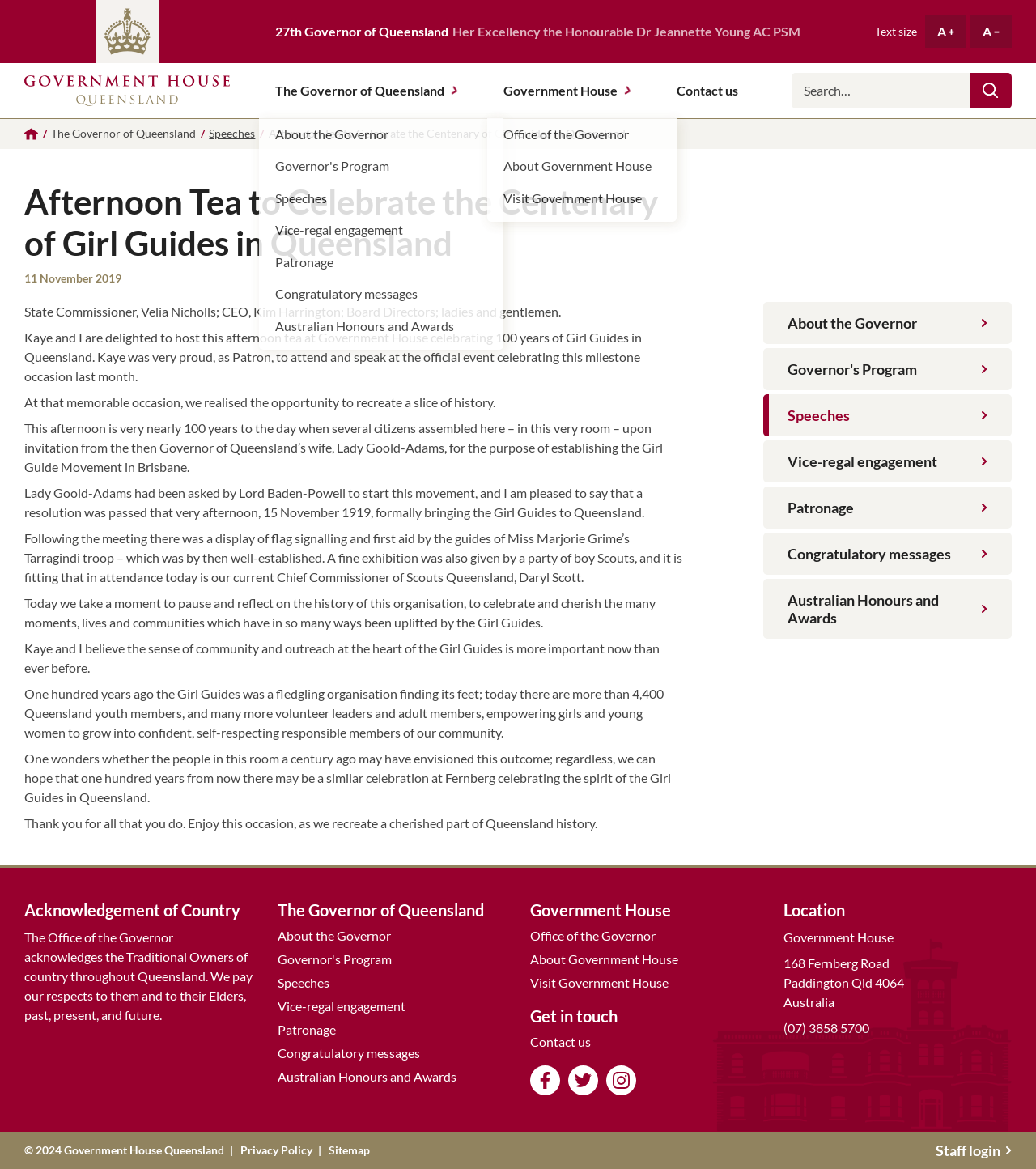Please find the bounding box coordinates of the element that needs to be clicked to perform the following instruction: "Contact us". The bounding box coordinates should be four float numbers between 0 and 1, represented as [left, top, right, bottom].

[0.638, 0.054, 0.728, 0.101]